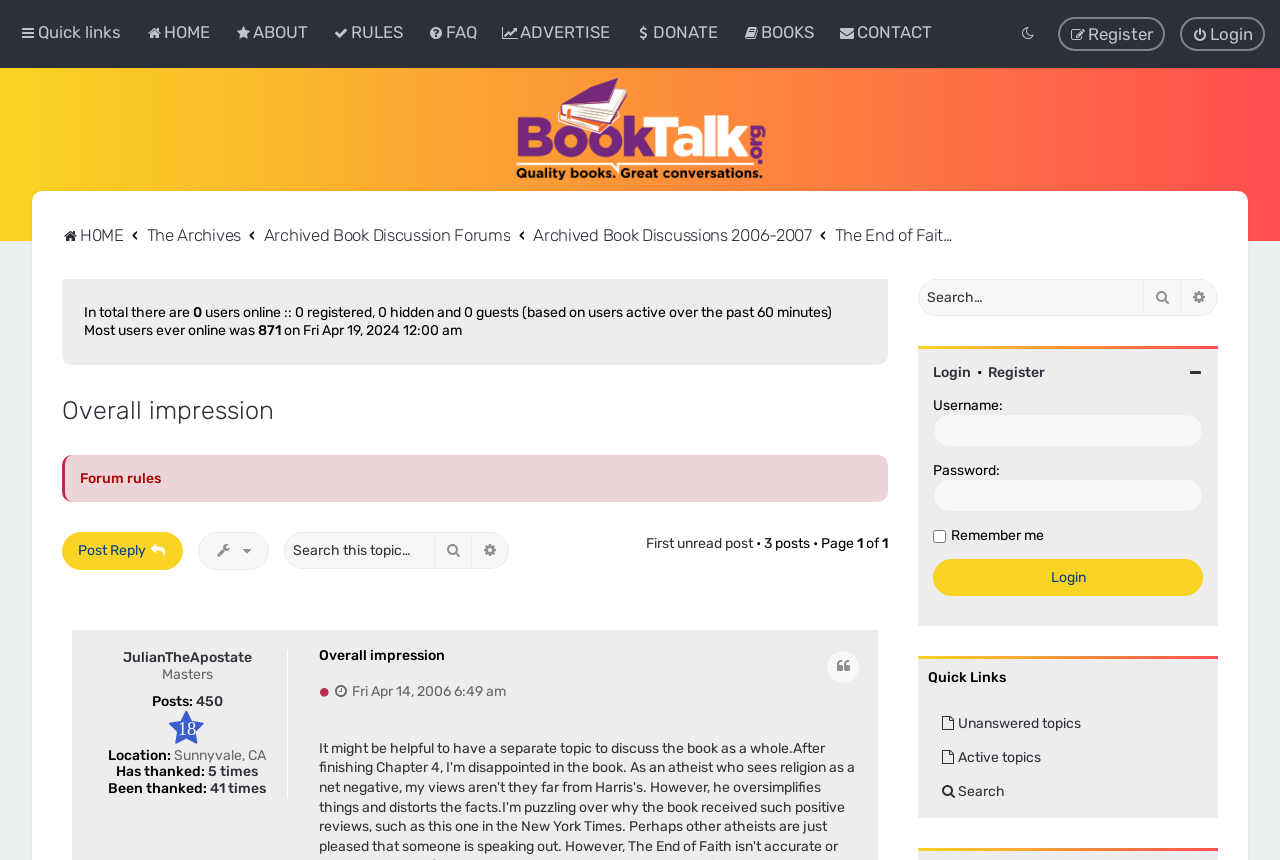What is the username of the user who posted?
Give a detailed explanation using the information visible in the image.

I found the answer by looking at the link with the text 'JulianTheApostate' which is located in the DescriptionListTerm element.